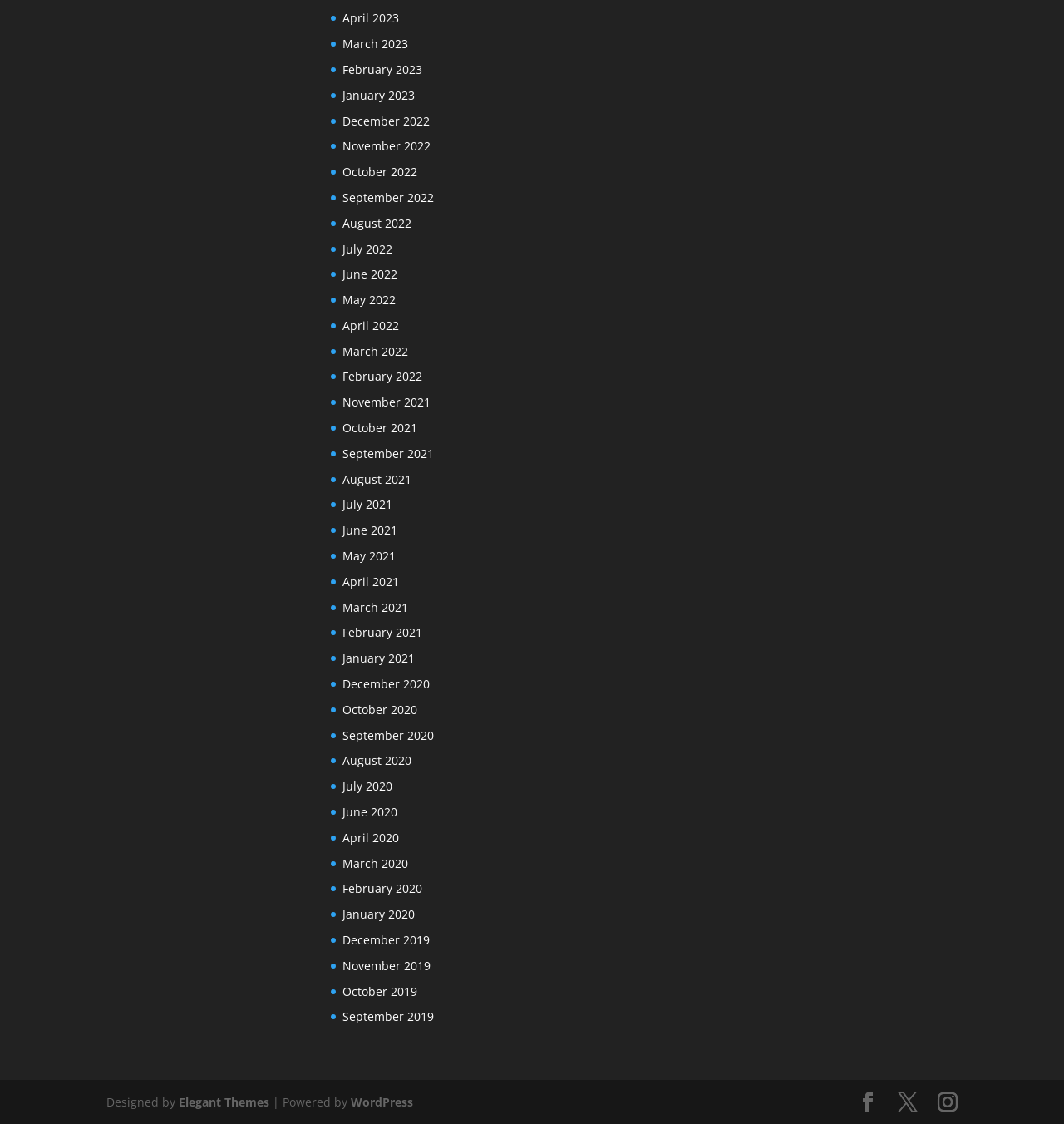Determine the bounding box coordinates of the clickable element necessary to fulfill the instruction: "Go to Elegant Themes". Provide the coordinates as four float numbers within the 0 to 1 range, i.e., [left, top, right, bottom].

[0.168, 0.973, 0.253, 0.987]